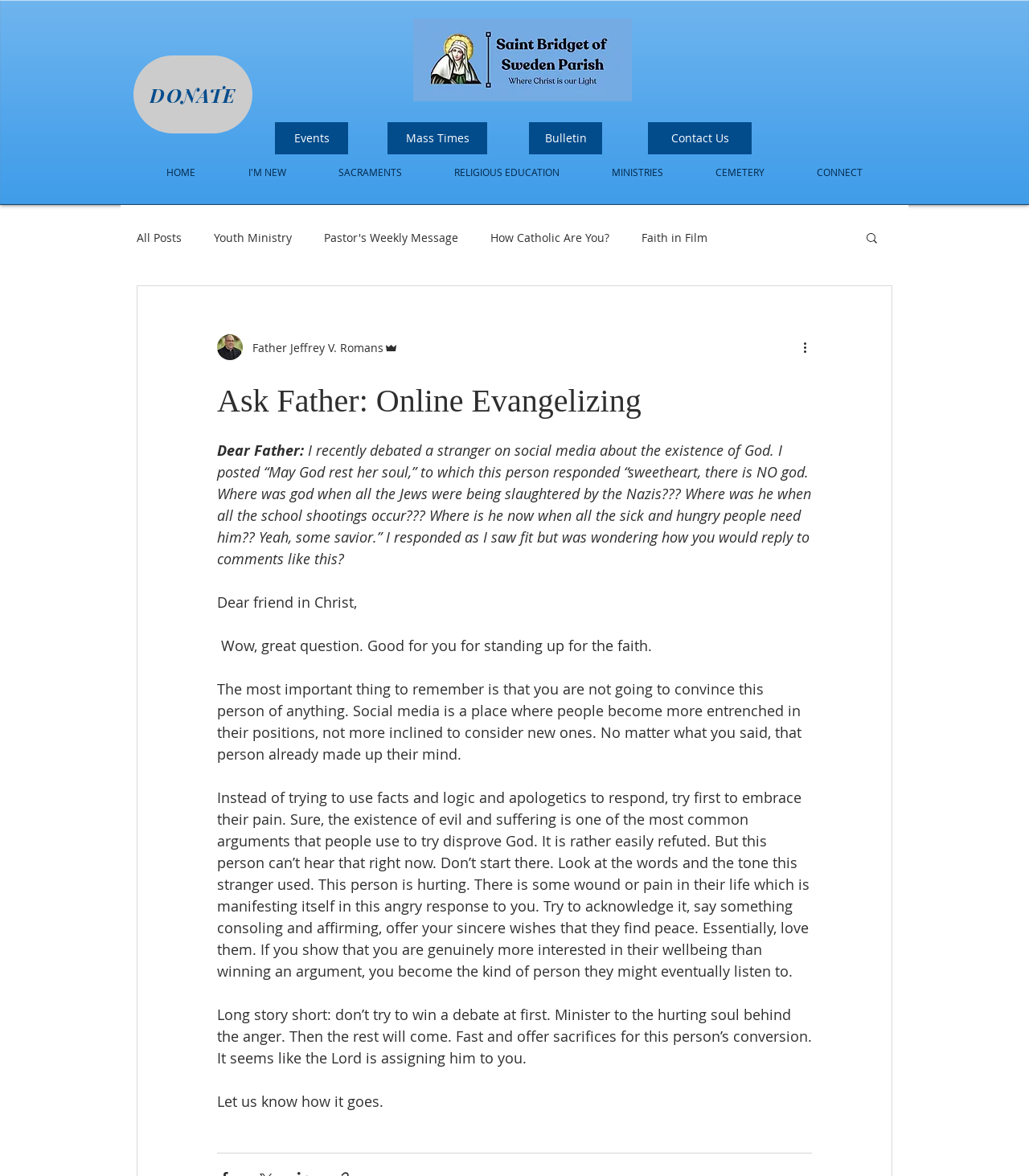Find the bounding box coordinates of the area that needs to be clicked in order to achieve the following instruction: "Read the 'Pastor's Weekly Message'". The coordinates should be specified as four float numbers between 0 and 1, i.e., [left, top, right, bottom].

[0.315, 0.195, 0.445, 0.208]